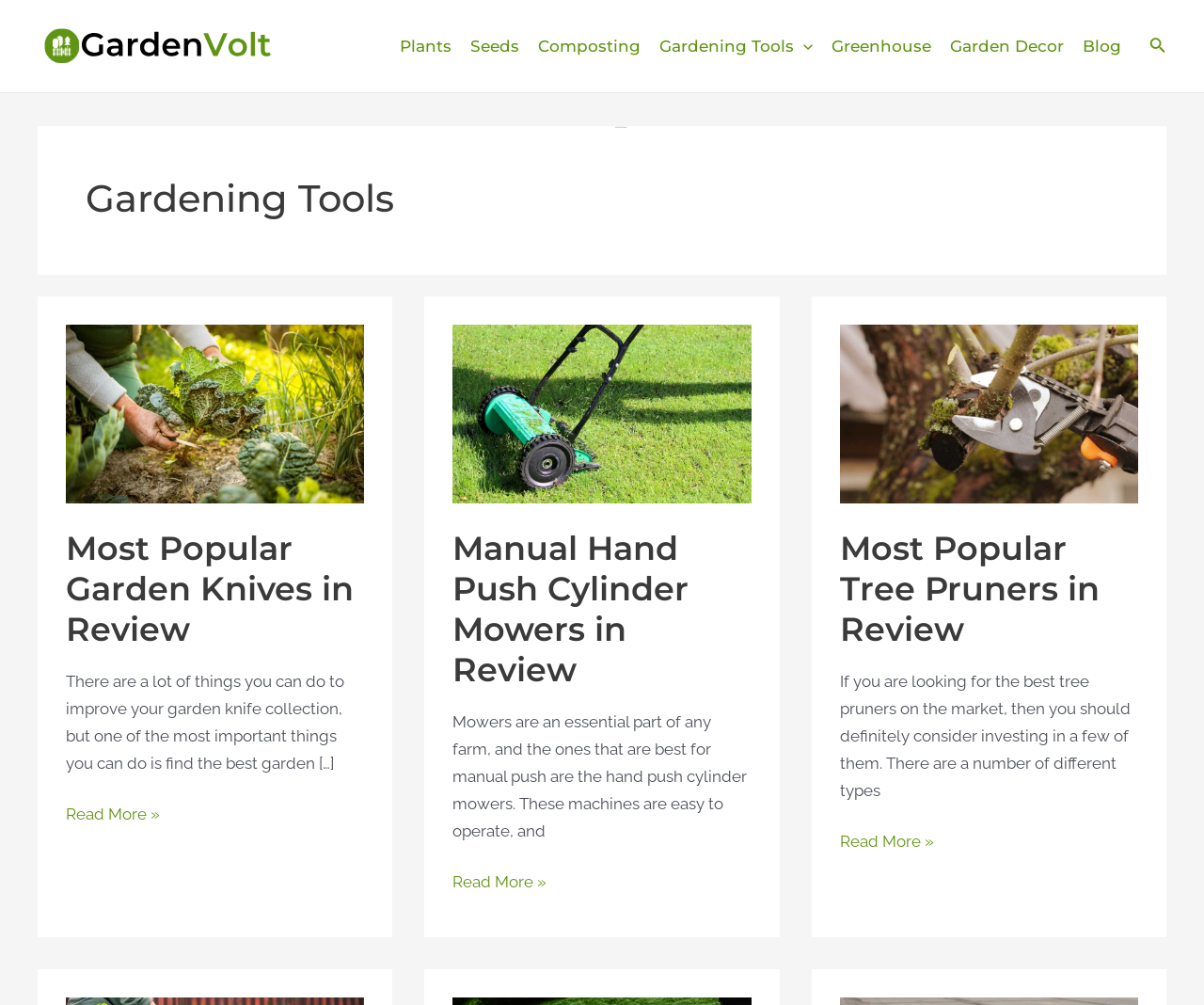Provide a brief response using a word or short phrase to this question:
How many articles are listed on this page?

3